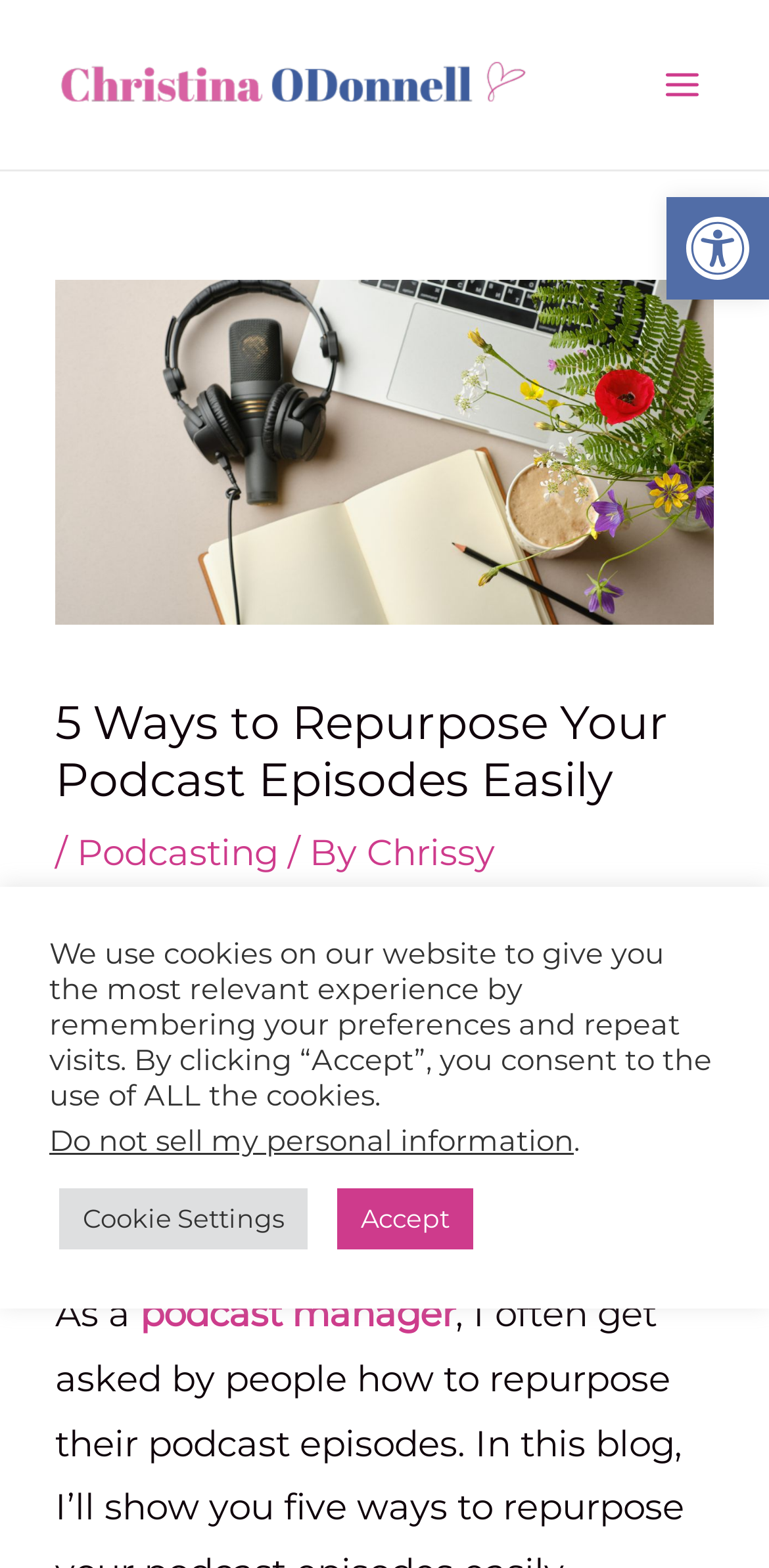Find the bounding box coordinates of the clickable area that will achieve the following instruction: "Click on the link to learn about podcasting".

[0.1, 0.529, 0.362, 0.558]